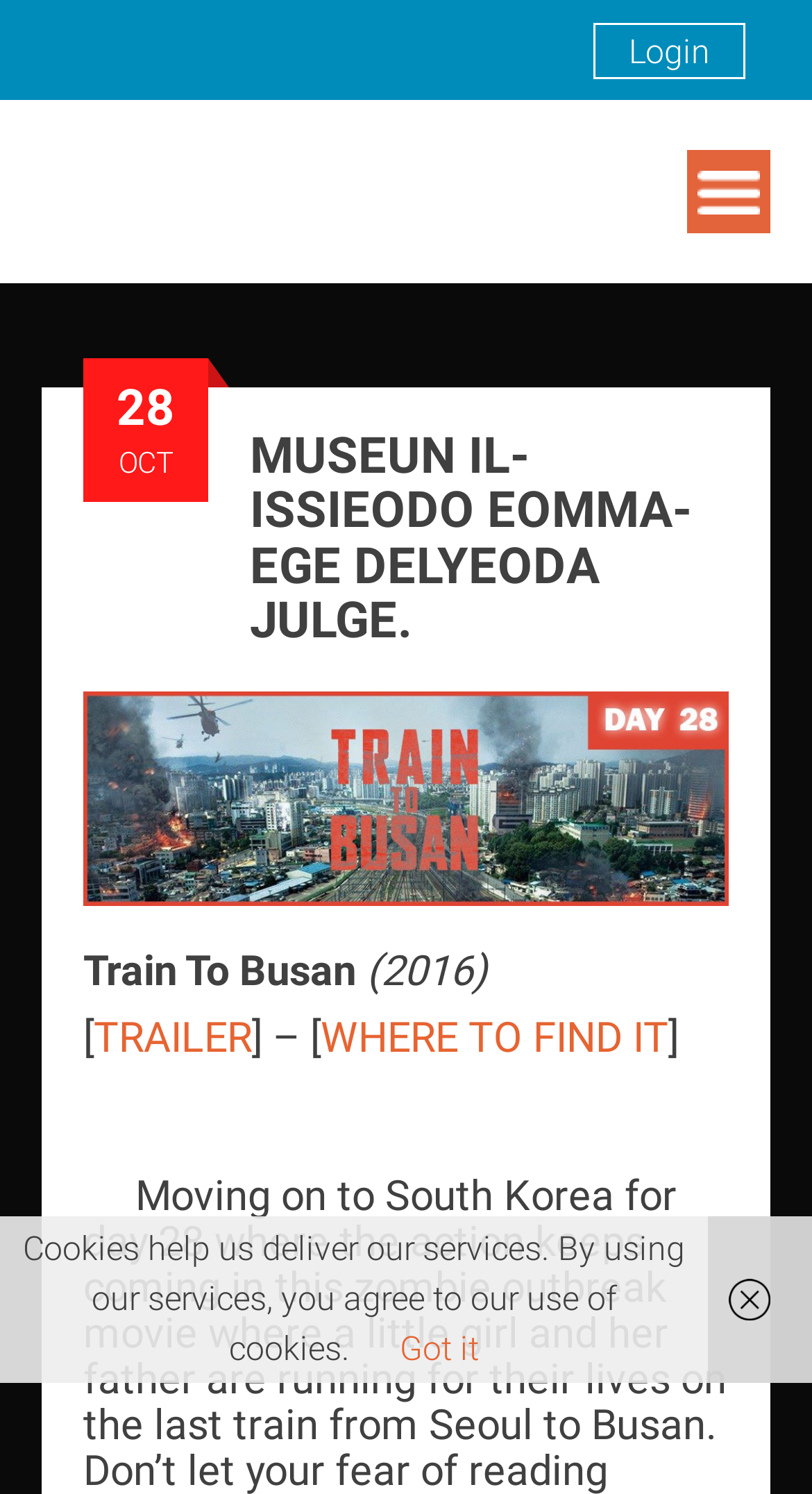Please answer the following question using a single word or phrase: 
What are the two links mentioned below the movie title?

TRAILER and WHERE TO FIND IT